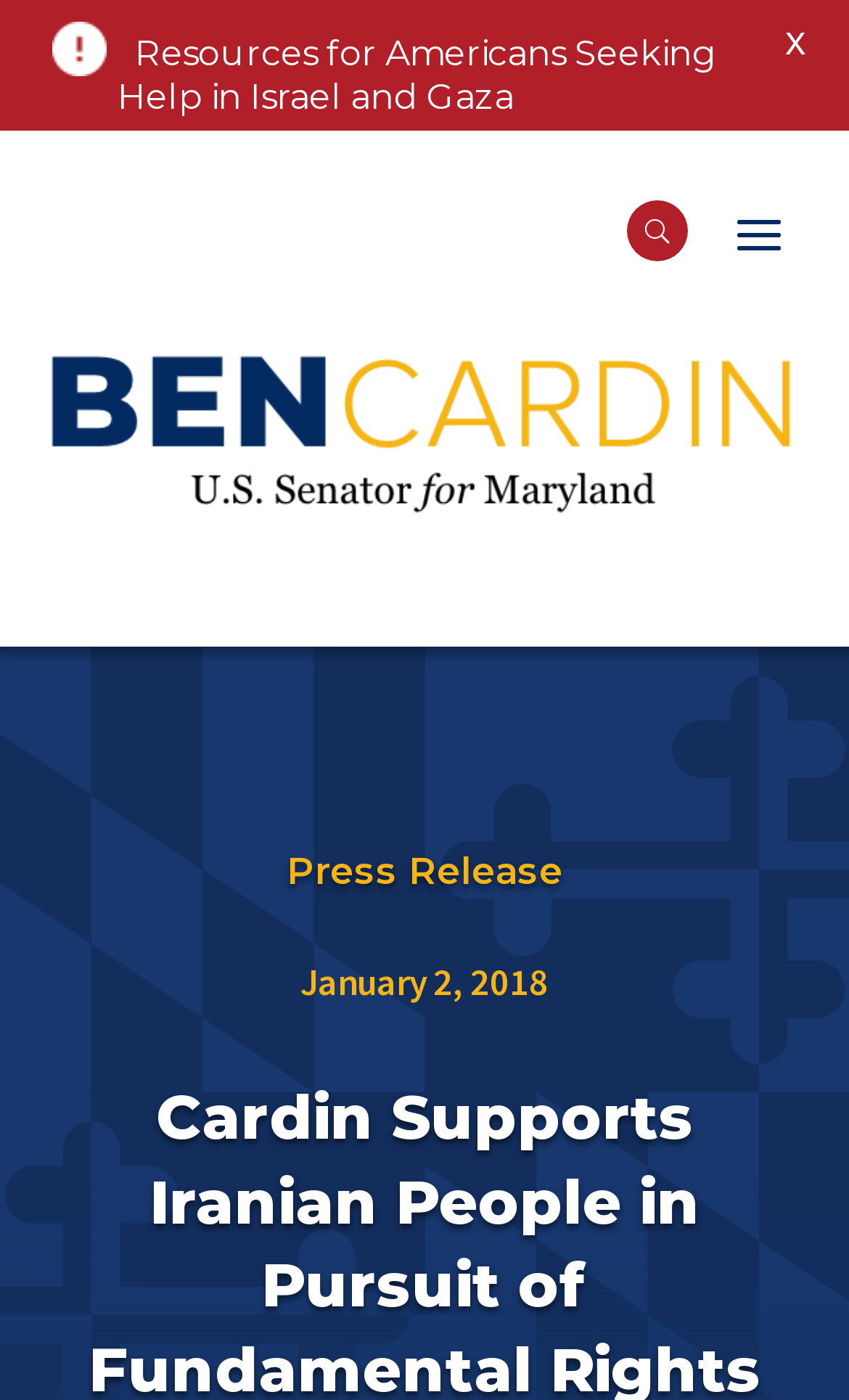What is the function of the 'X' button?
Refer to the image and provide a detailed answer to the question.

I inferred the function of the 'X' button by recognizing the common design pattern of using an 'X' icon to close or cancel something, and assuming it allows users to close a window or dialog.